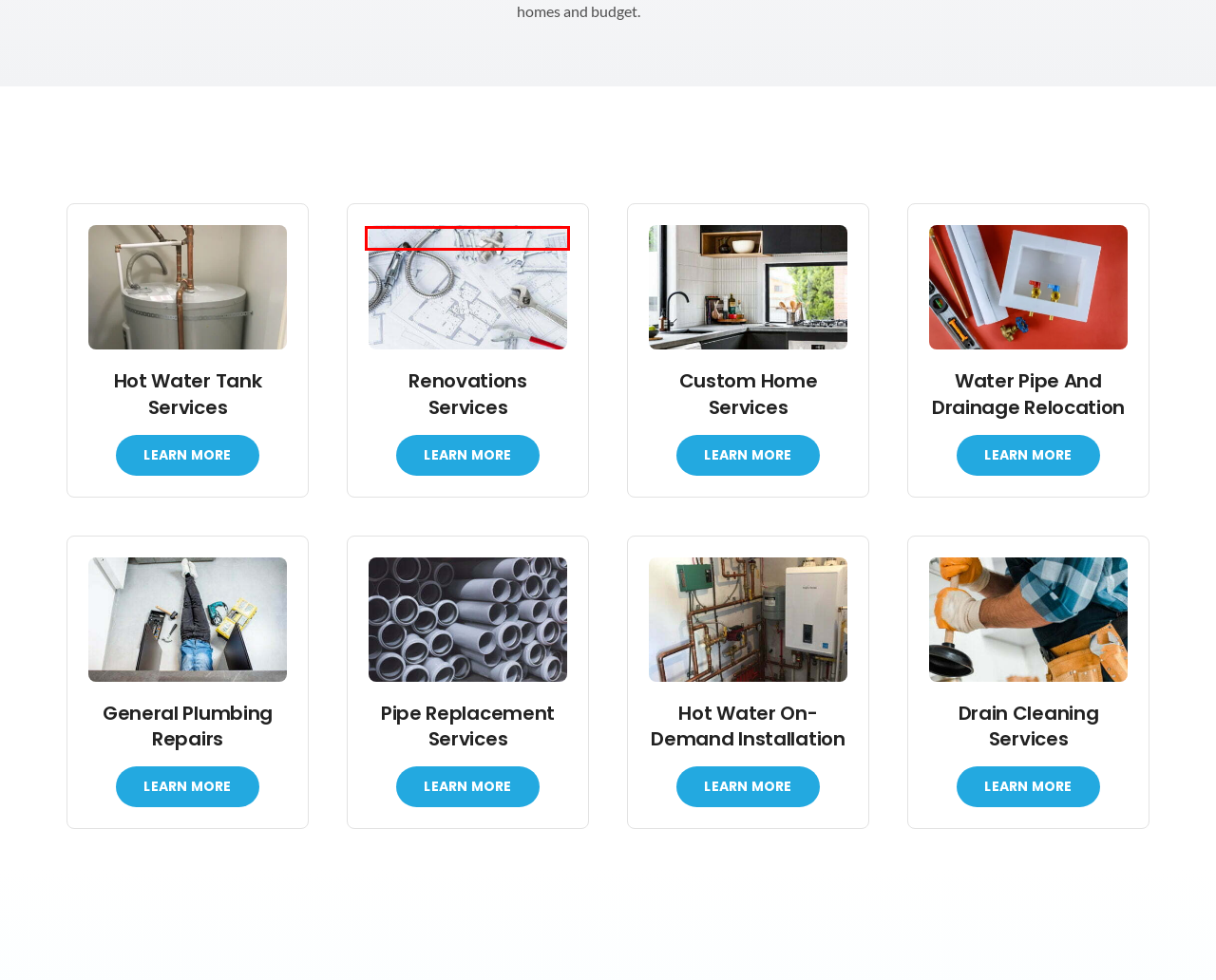Examine the screenshot of the webpage, noting the red bounding box around a UI element. Pick the webpage description that best matches the new page after the element in the red bounding box is clicked. Here are the candidates:
A. Renovations Services - Pipes Plumbing Inc.
B. Water Pipe and Drainage Relocation - Pipes Plumbing Inc.
C. Custom Home Services - Pipes Plumbing Inc.
D. Hot Water Tank Services - Pipes Plumbing Inc.
E. Pipe Replacement Services - Pipes Plumbing Inc.
F. General Plumbing Repairs - Pipes Plumbing Inc.
G. Drain Cleaning Services - Pipes Plumbing Inc.
H. Hot water on-demand installation - Pipes Plumbing Inc.

A